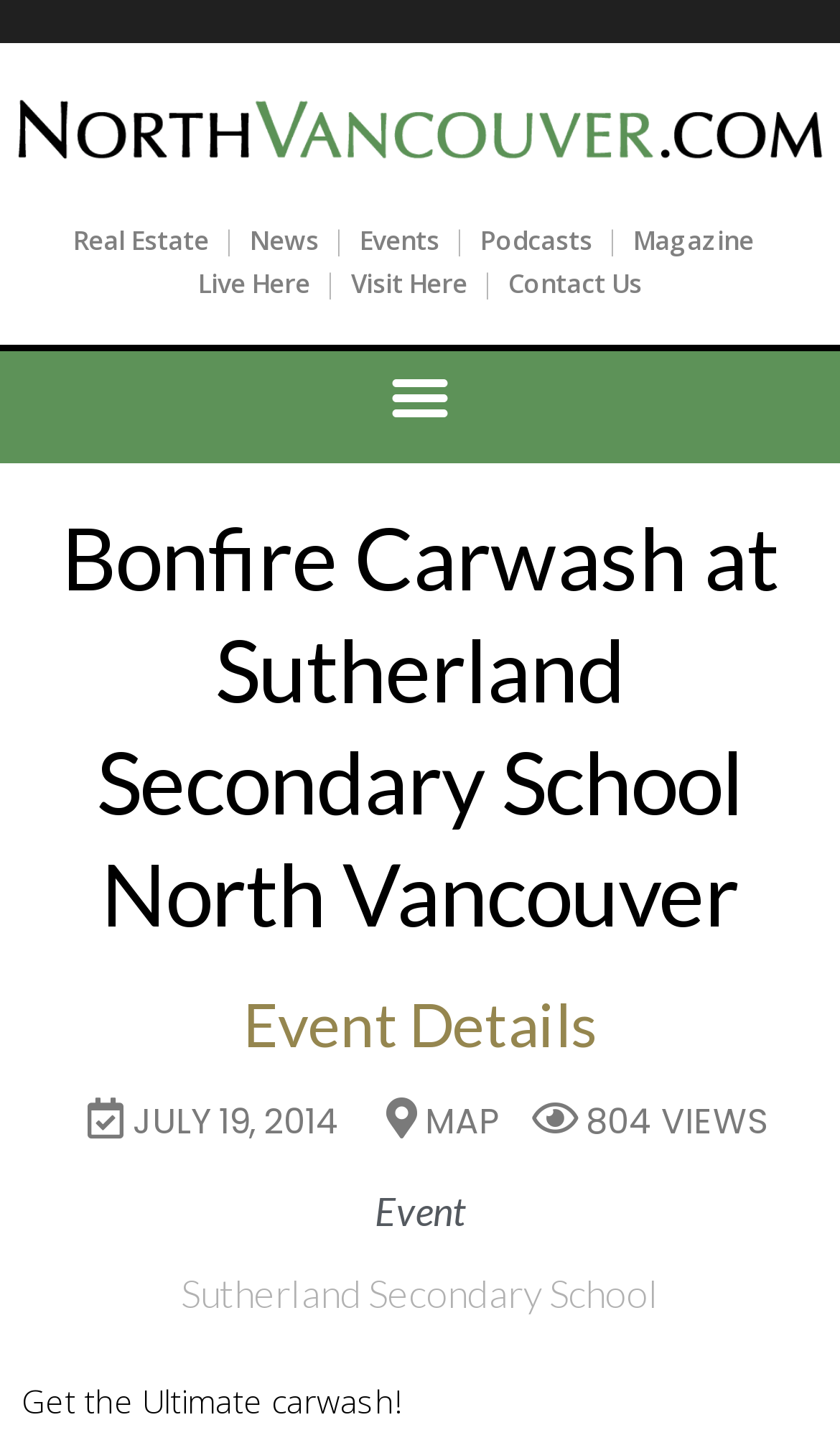Please locate the bounding box coordinates of the element that should be clicked to achieve the given instruction: "Contact Us".

[0.605, 0.183, 0.764, 0.208]